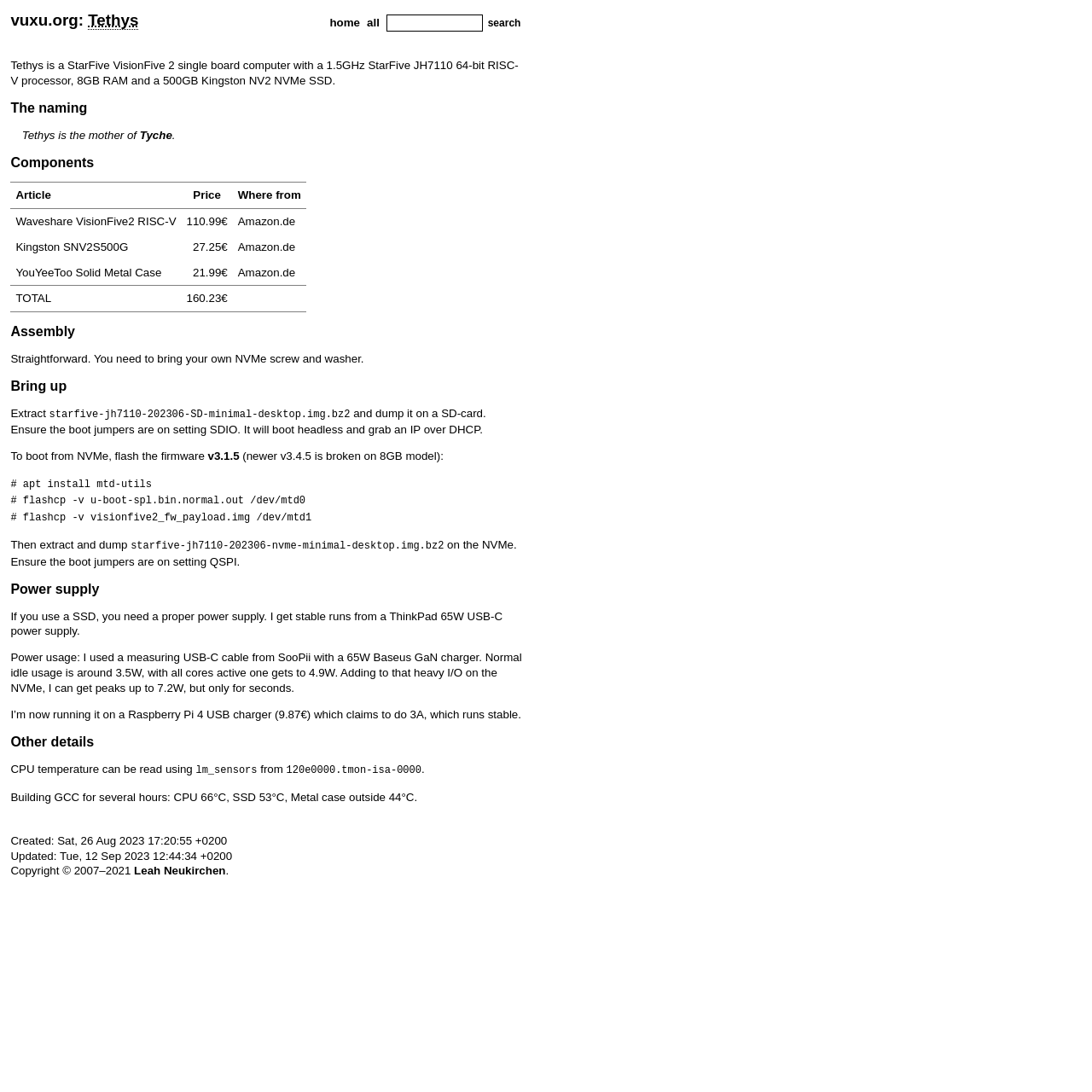Using the webpage screenshot, locate the HTML element that fits the following description and provide its bounding box: "Leah Neukirchen".

[0.123, 0.792, 0.207, 0.803]